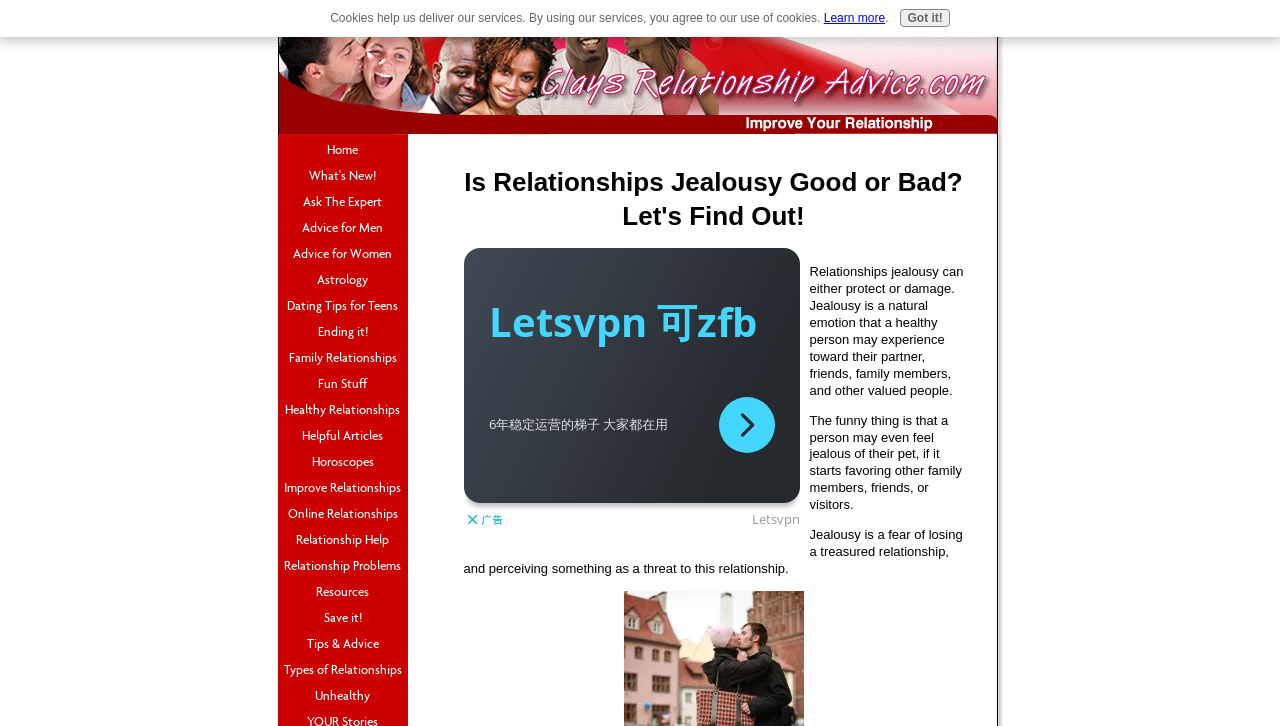Identify the bounding box coordinates of the HTML element based on this description: "aria-label="Advertisement" name="aswift_0" title="Advertisement"".

[0.362, 0.341, 0.625, 0.727]